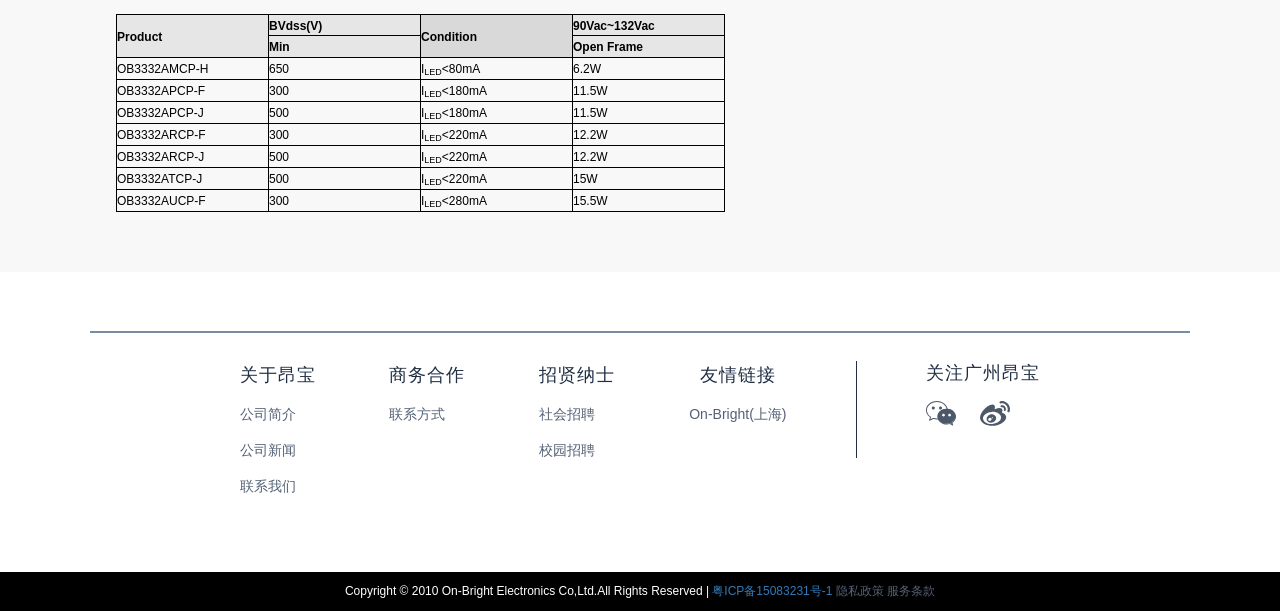Show me the bounding box coordinates of the clickable region to achieve the task as per the instruction: "Contact Jim Alexander".

None